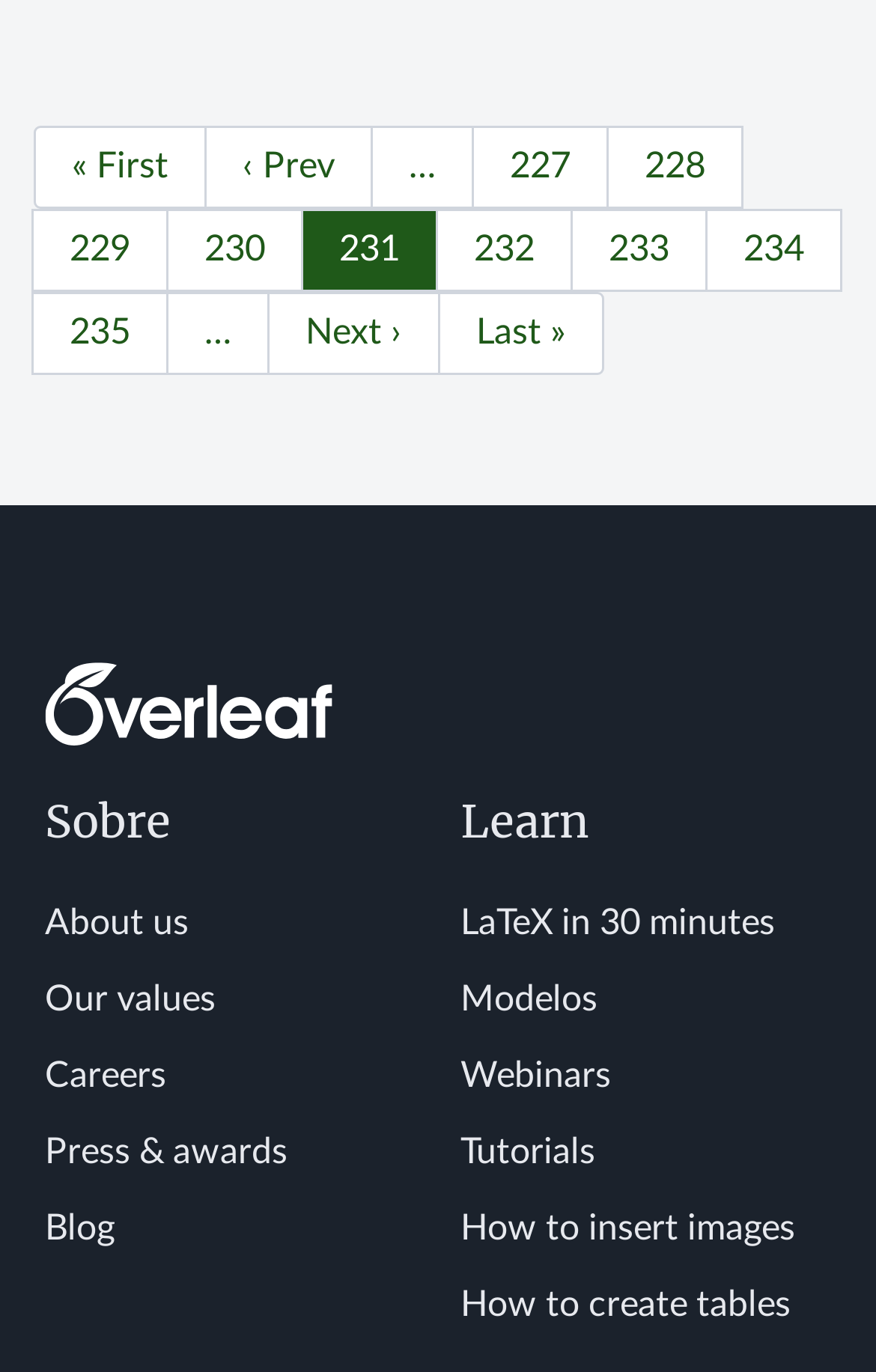Please locate the bounding box coordinates of the element that should be clicked to achieve the given instruction: "Go to first page".

[0.038, 0.092, 0.236, 0.152]